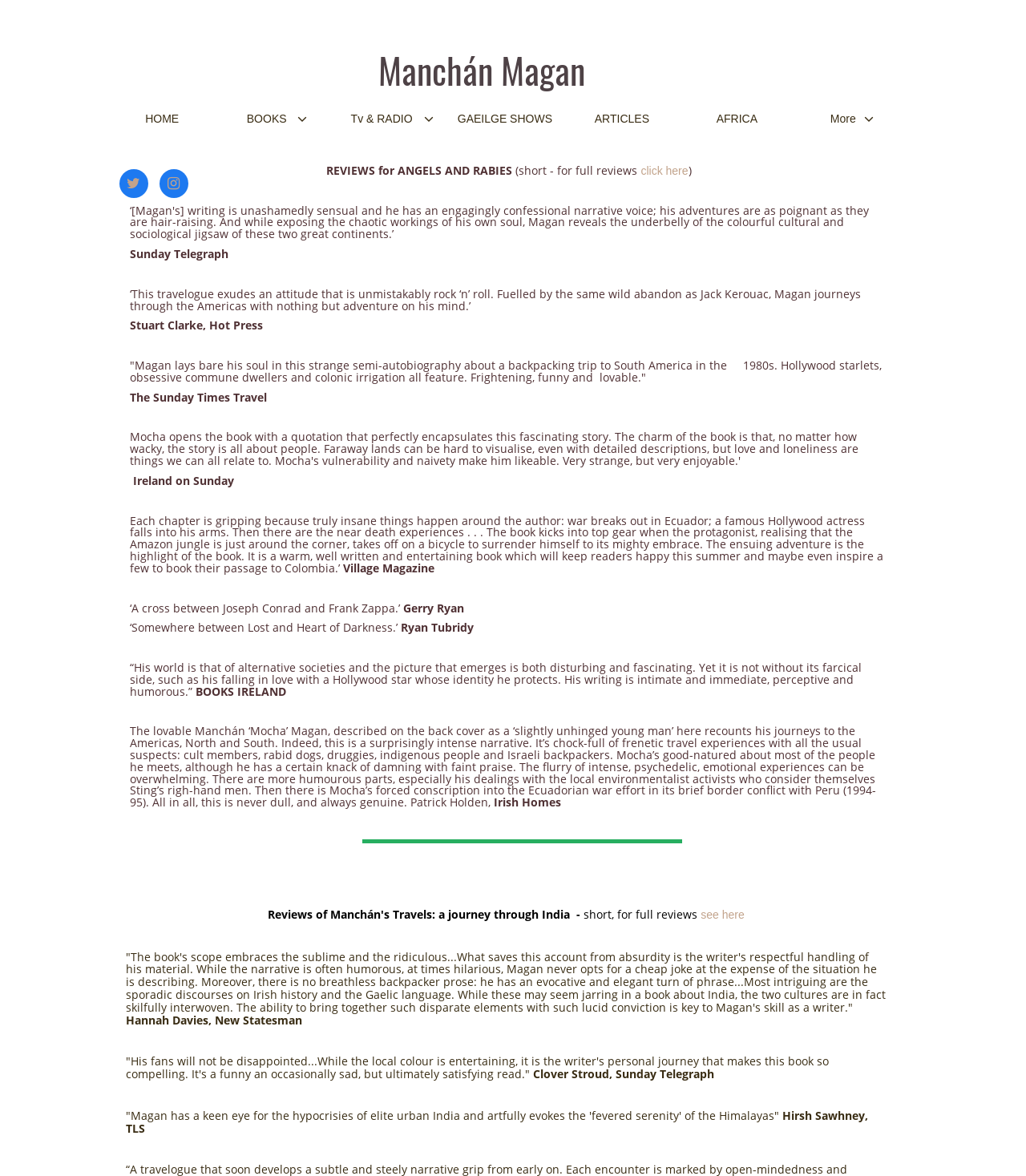Specify the bounding box coordinates of the area to click in order to execute this command: 'Click on Manchán Magan'. The coordinates should consist of four float numbers ranging from 0 to 1, and should be formatted as [left, top, right, bottom].

[0.369, 0.064, 0.57, 0.075]